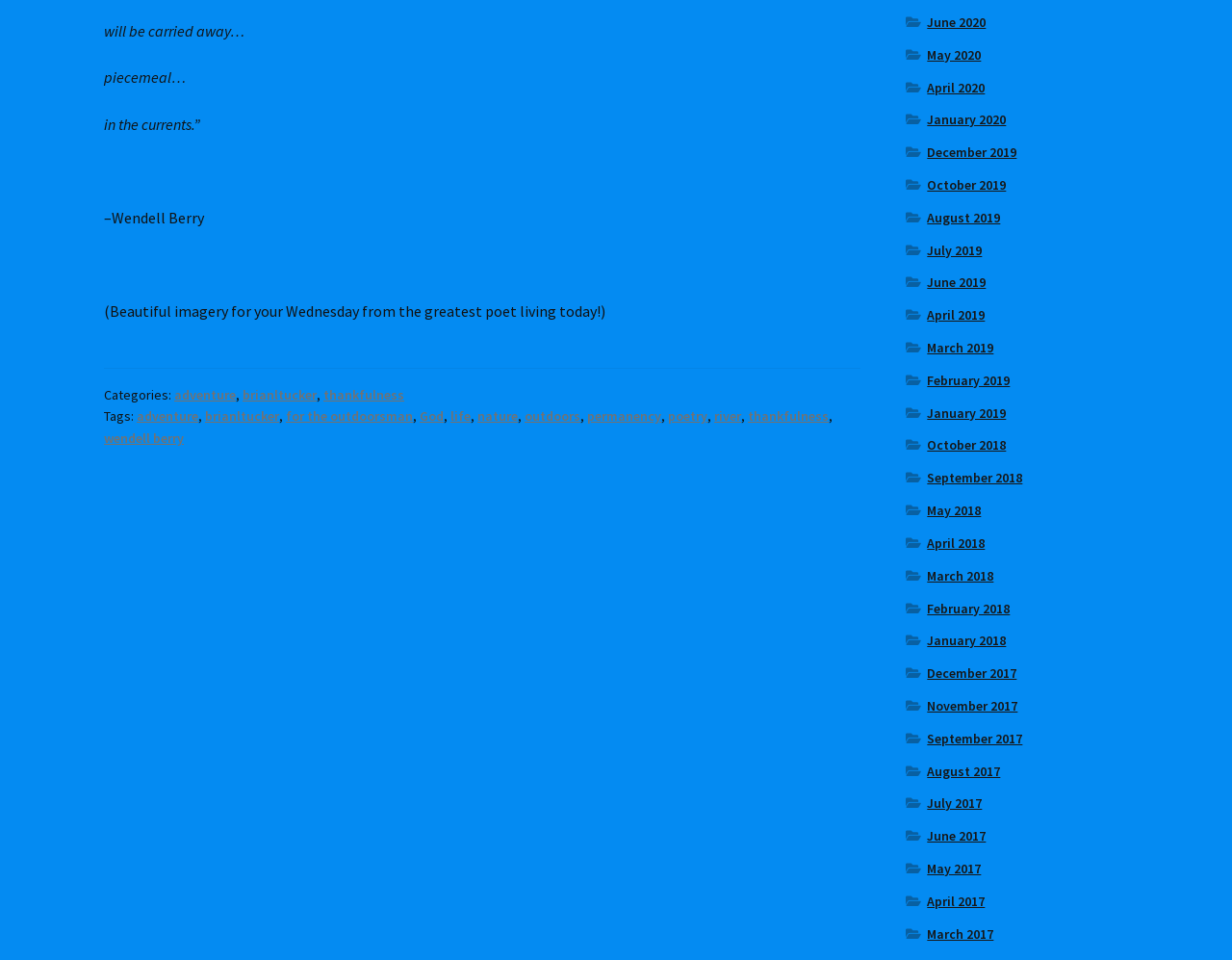Please identify the bounding box coordinates of the region to click in order to complete the given instruction: "Search for something". The coordinates should be four float numbers between 0 and 1, i.e., [left, top, right, bottom].

None